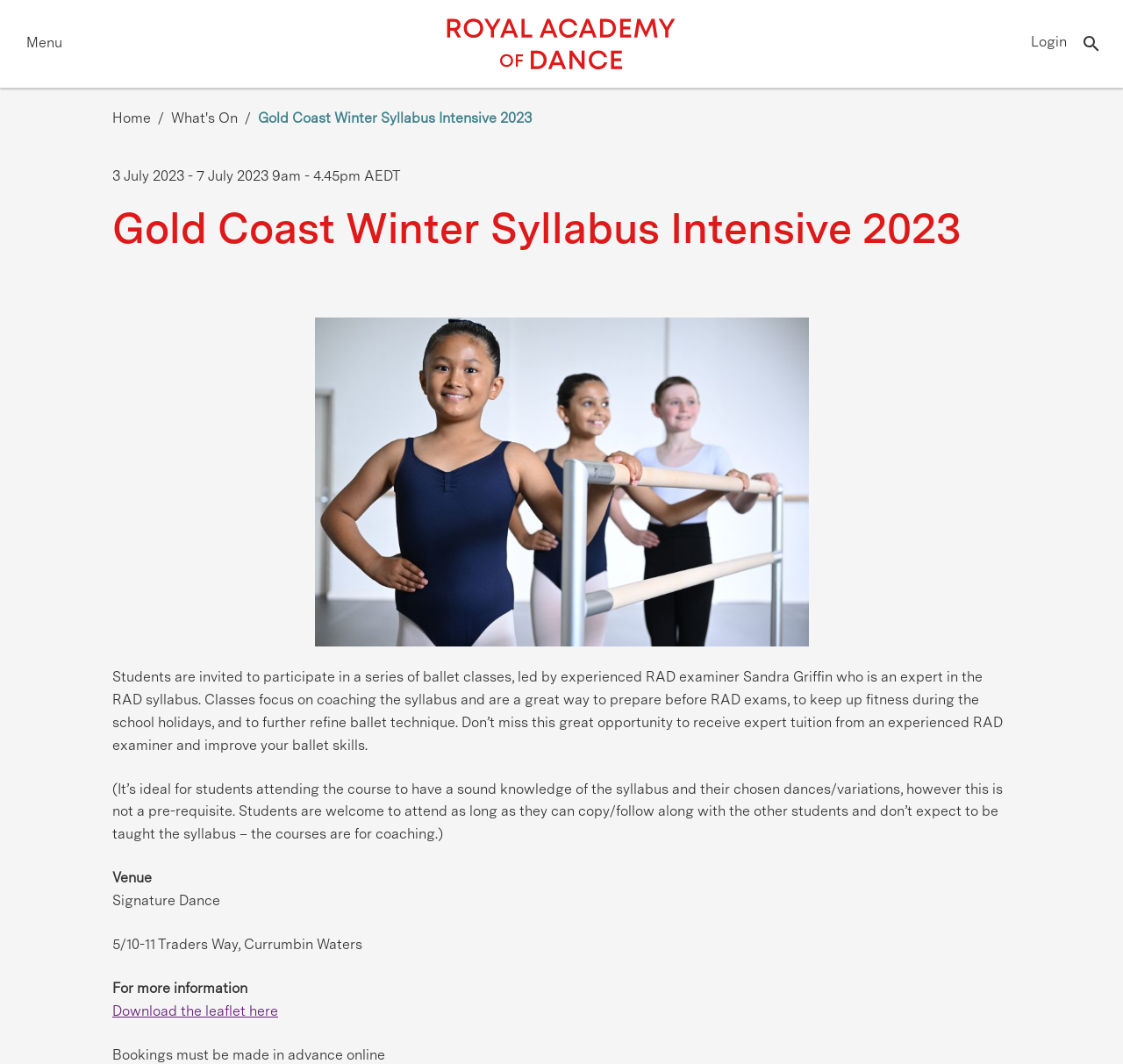Given the webpage screenshot and the description, determine the bounding box coordinates (top-left x, top-left y, bottom-right x, bottom-right y) that define the location of the UI element matching this description: Download the leaflet here

[0.1, 0.945, 0.248, 0.958]